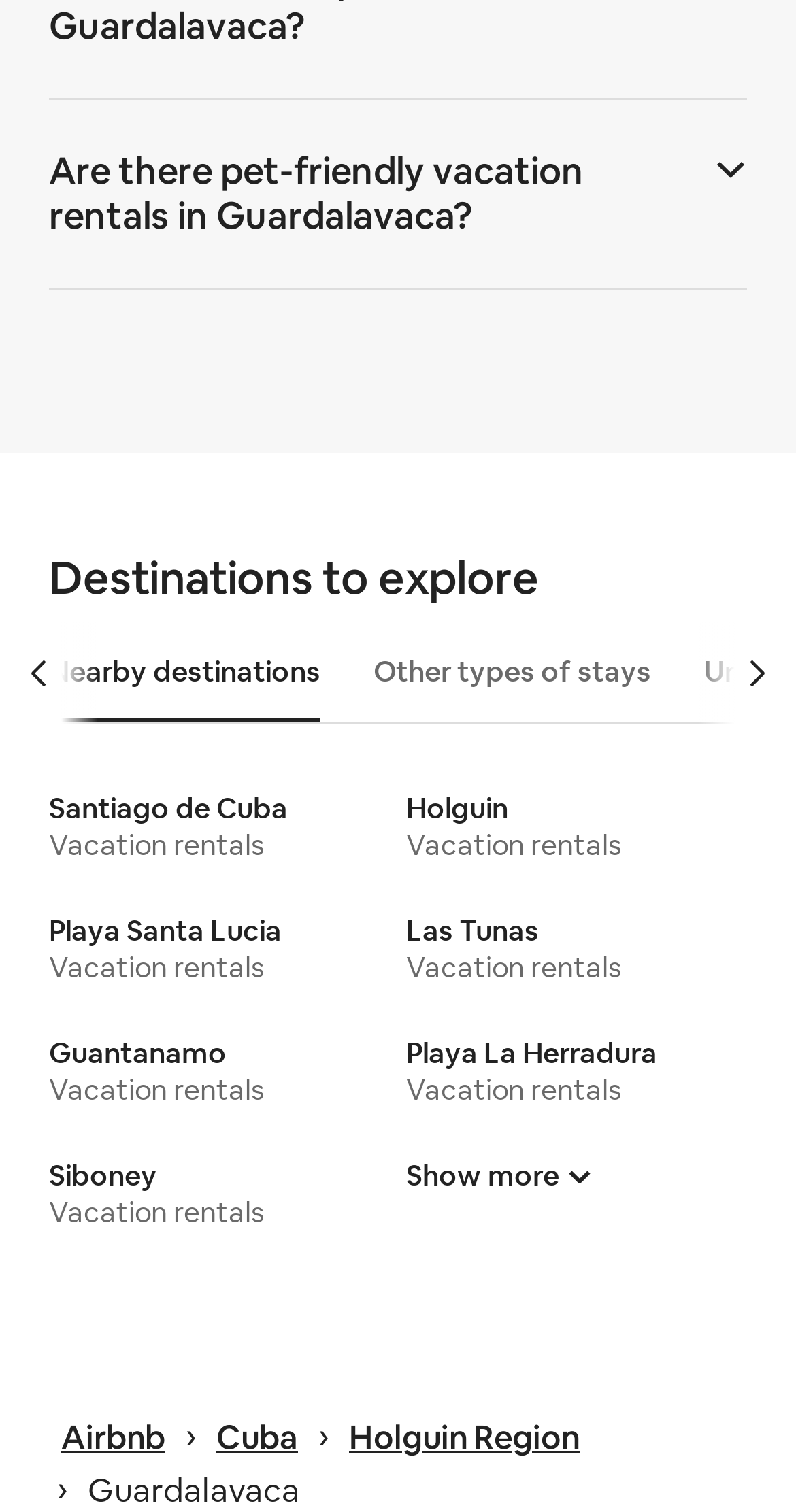From the given element description: "Other types of stays", find the bounding box for the UI element. Provide the coordinates as four float numbers between 0 and 1, in the order [left, top, right, bottom].

[0.444, 0.419, 0.844, 0.47]